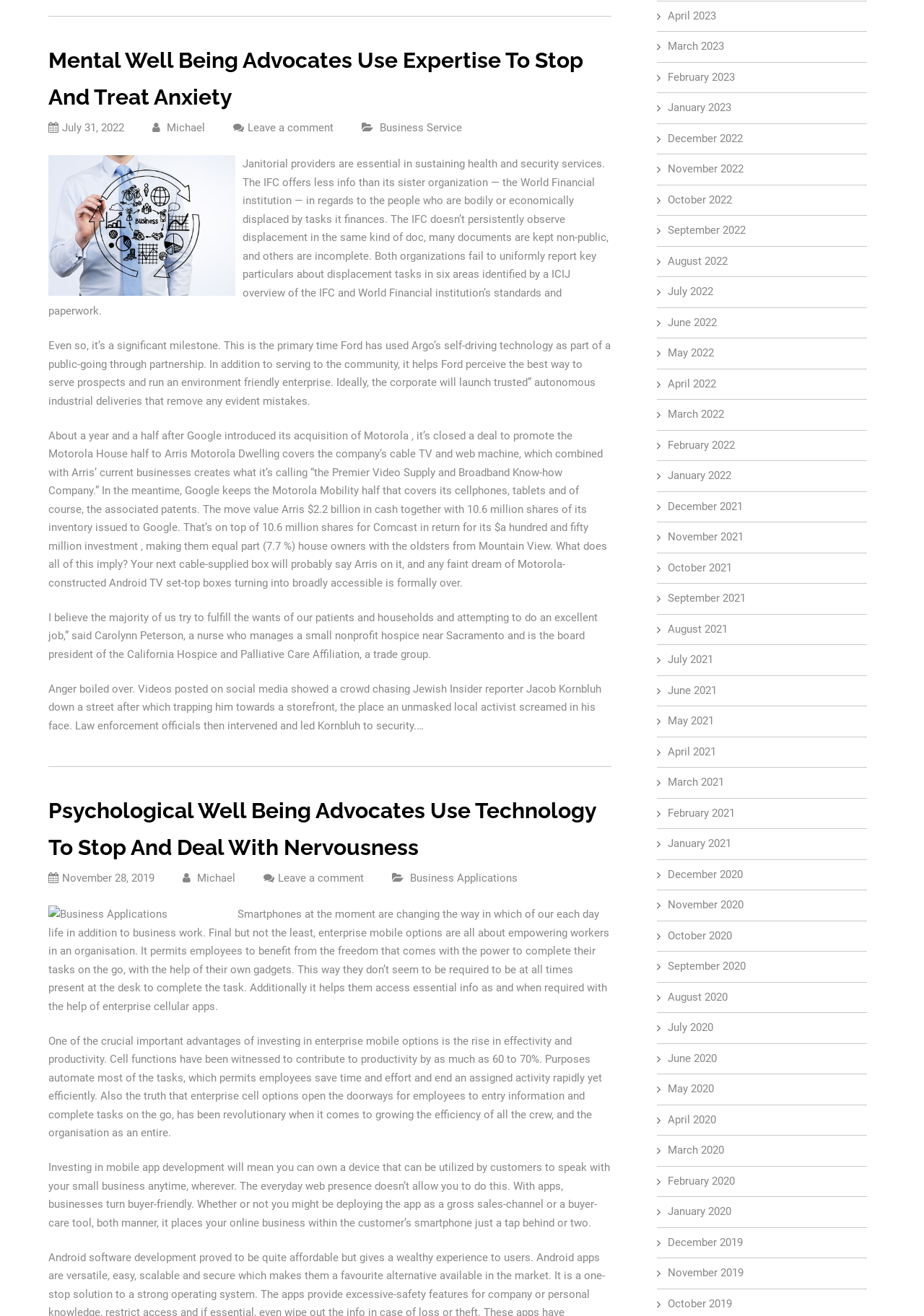Please specify the bounding box coordinates for the clickable region that will help you carry out the instruction: "Click the 'Business Applications' image".

[0.052, 0.688, 0.249, 0.702]